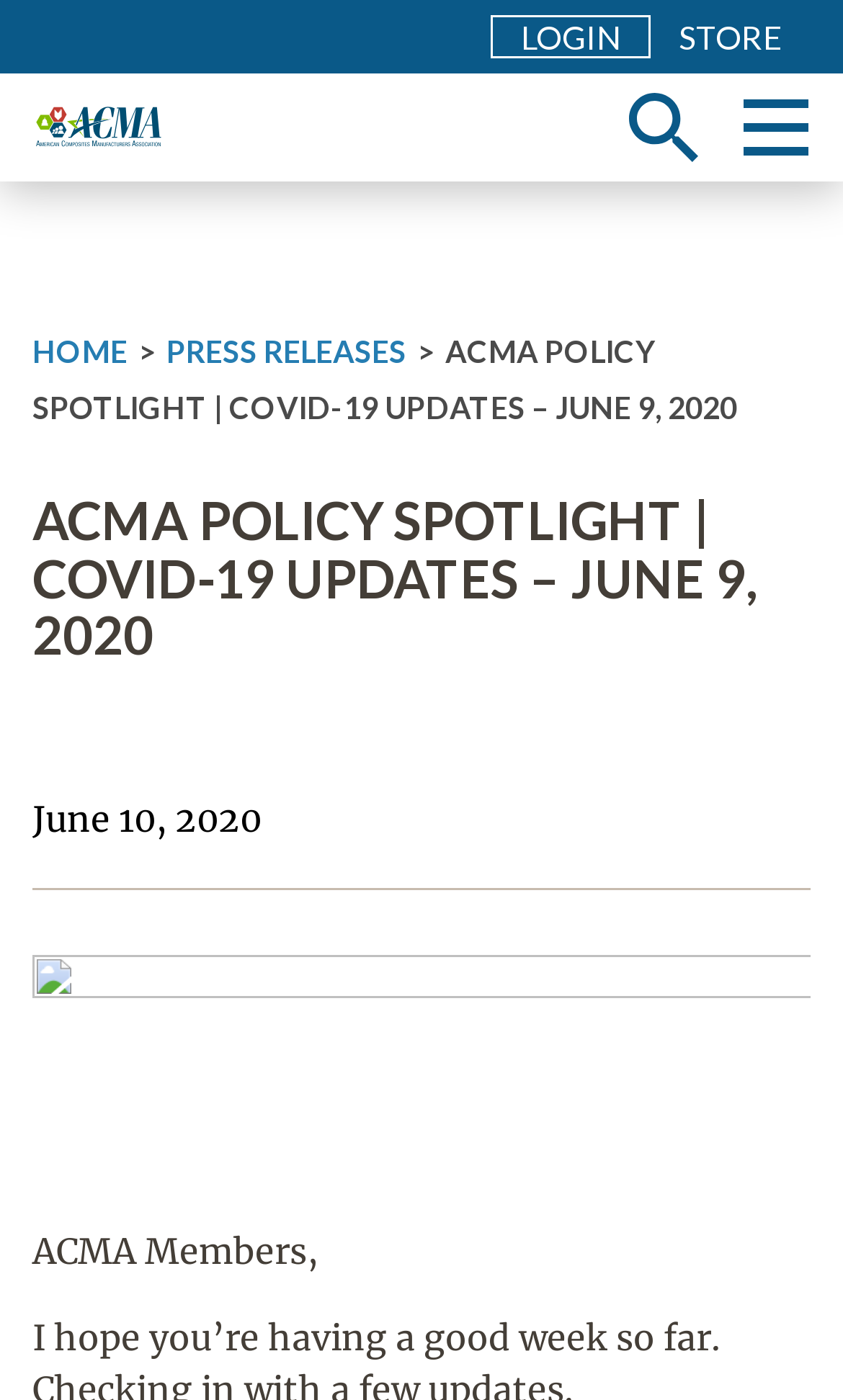How many social links are there?
From the screenshot, provide a brief answer in one word or phrase.

2